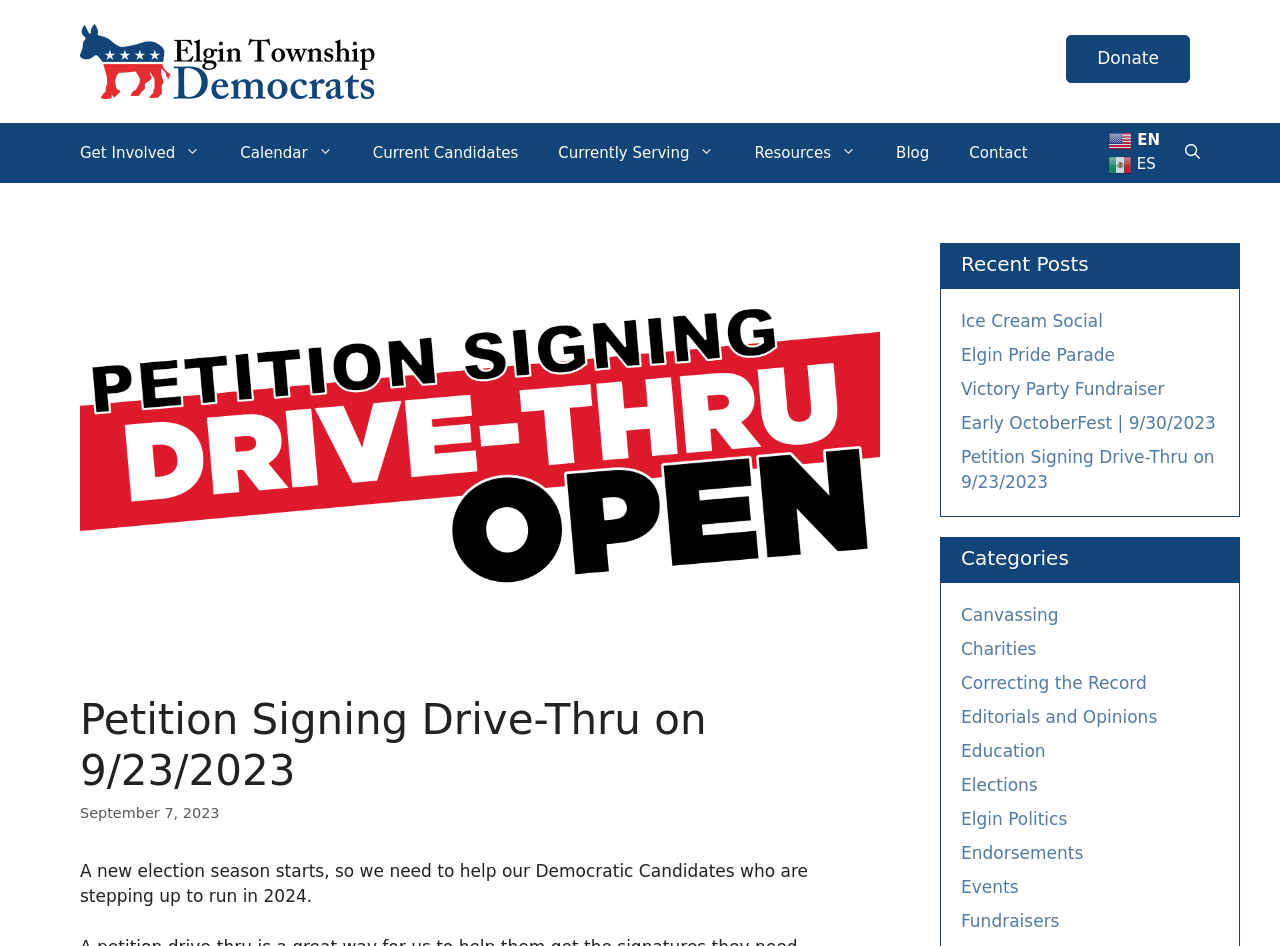How many links are in the navigation section?
Carefully examine the image and provide a detailed answer to the question.

I counted the number of links in the navigation section, which are 'Get Involved', 'Calendar', 'Current Candidates', 'Currently Serving', 'Resources', 'Blog', 'Contact', 'en EN', and 'es ES'. There are 9 links in total.